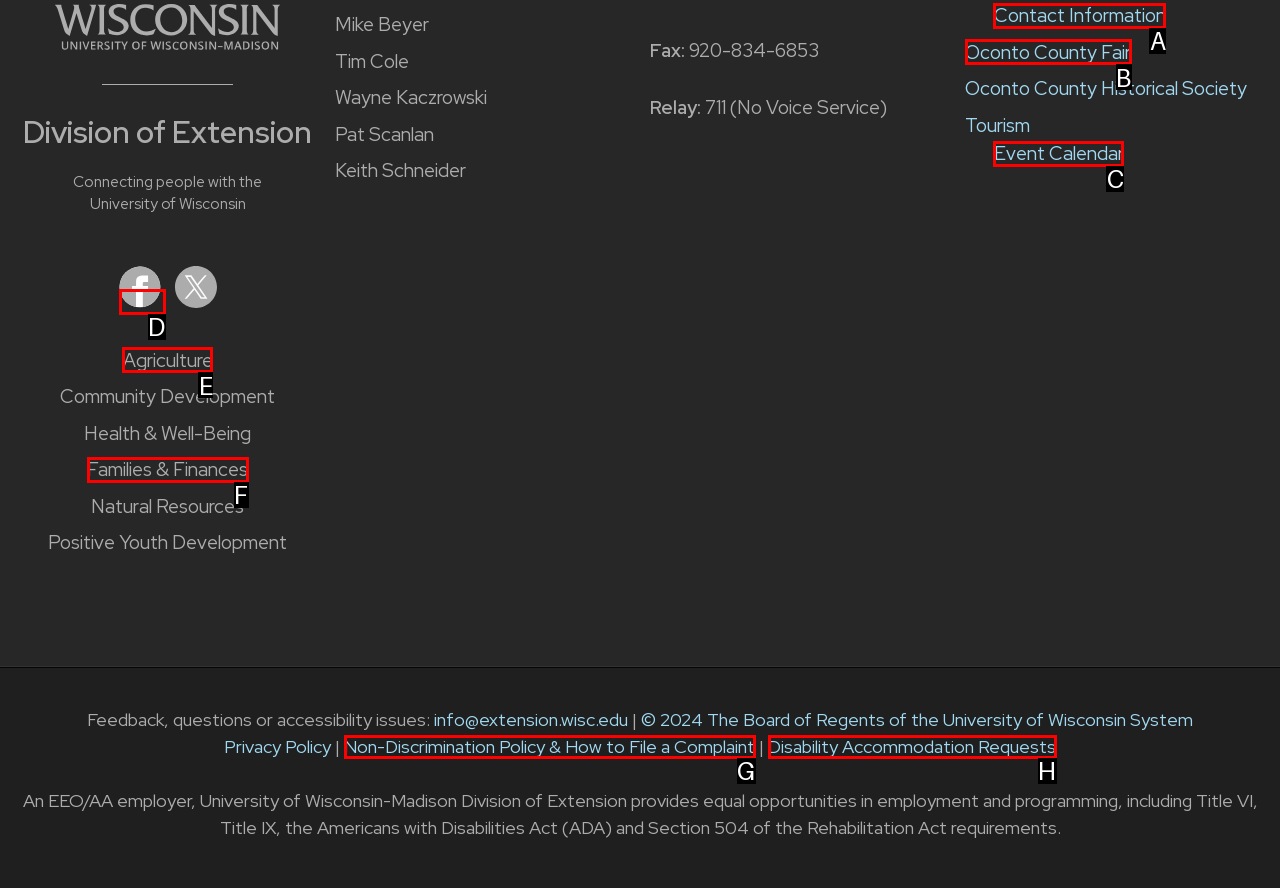Pick the HTML element that should be clicked to execute the task: Follow Extension on Facebook
Respond with the letter corresponding to the correct choice.

D